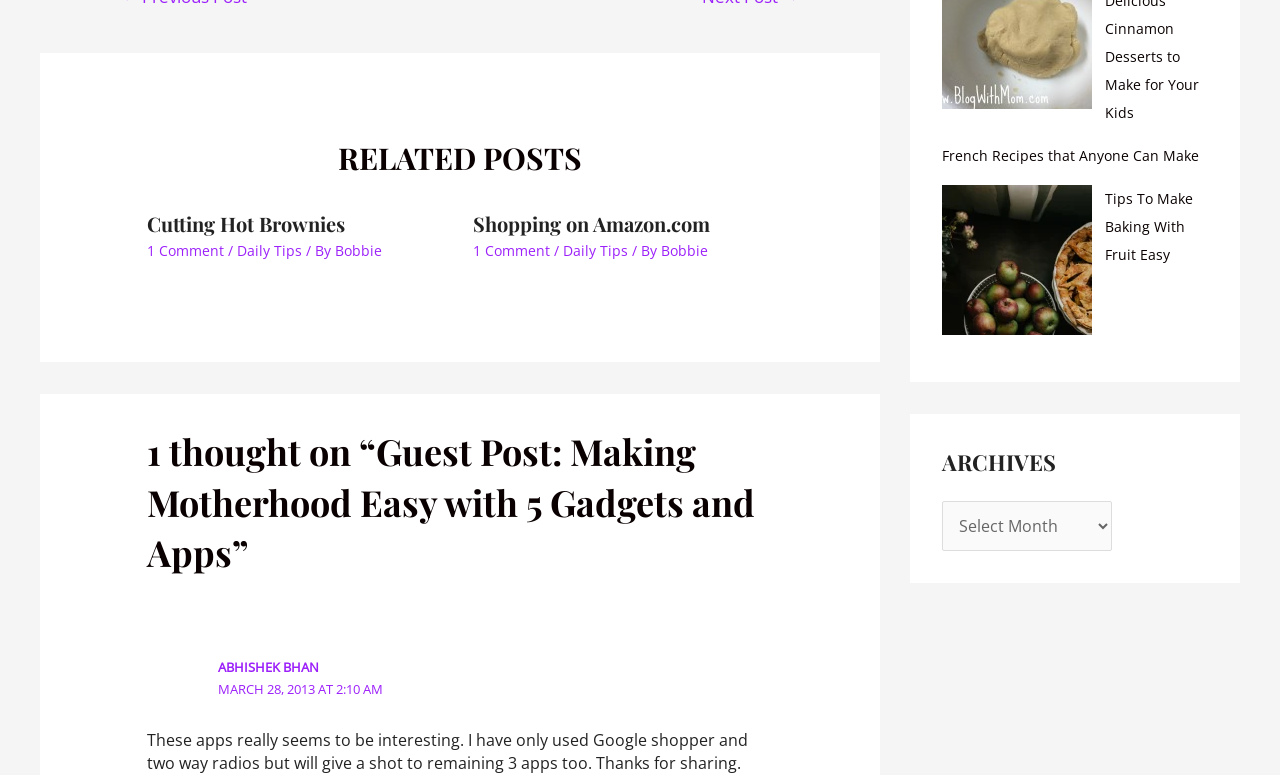Locate the bounding box coordinates of the element's region that should be clicked to carry out the following instruction: "Explore 'French Recipes that Anyone Can Make'". The coordinates need to be four float numbers between 0 and 1, i.e., [left, top, right, bottom].

[0.736, 0.189, 0.937, 0.213]